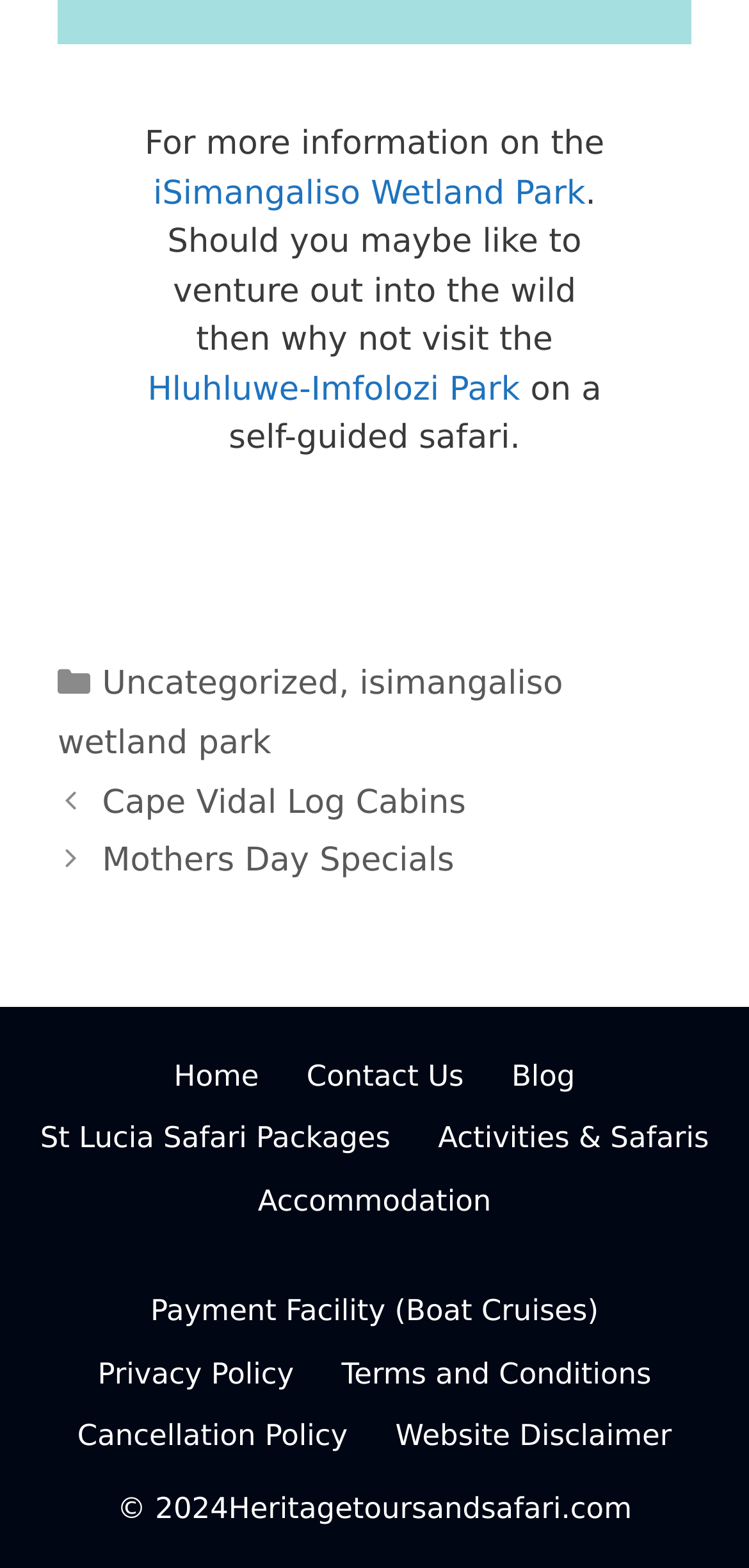What is the last link in the second complementary section?
Can you offer a detailed and complete answer to this question?

I looked at the second complementary section and found the links 'Payment Facility (Boat Cruises)', 'Privacy Policy', 'Terms and Conditions', 'Cancellation Policy', and 'Website Disclaimer'. The last link is 'Website Disclaimer'.